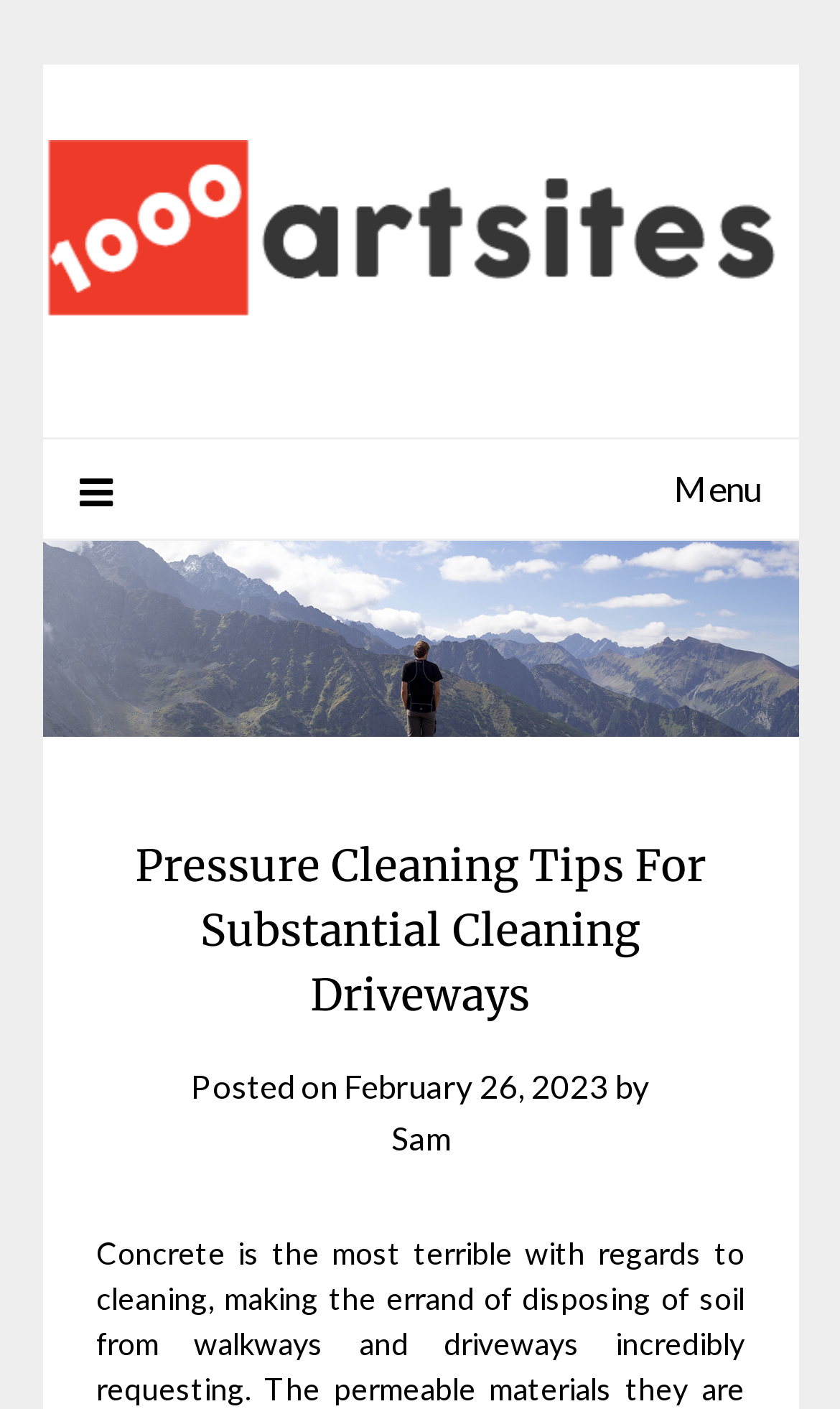Locate the UI element described by Sam and provide its bounding box coordinates. Use the format (top-left x, top-left y, bottom-right x, bottom-right y) with all values as floating point numbers between 0 and 1.

[0.465, 0.794, 0.535, 0.822]